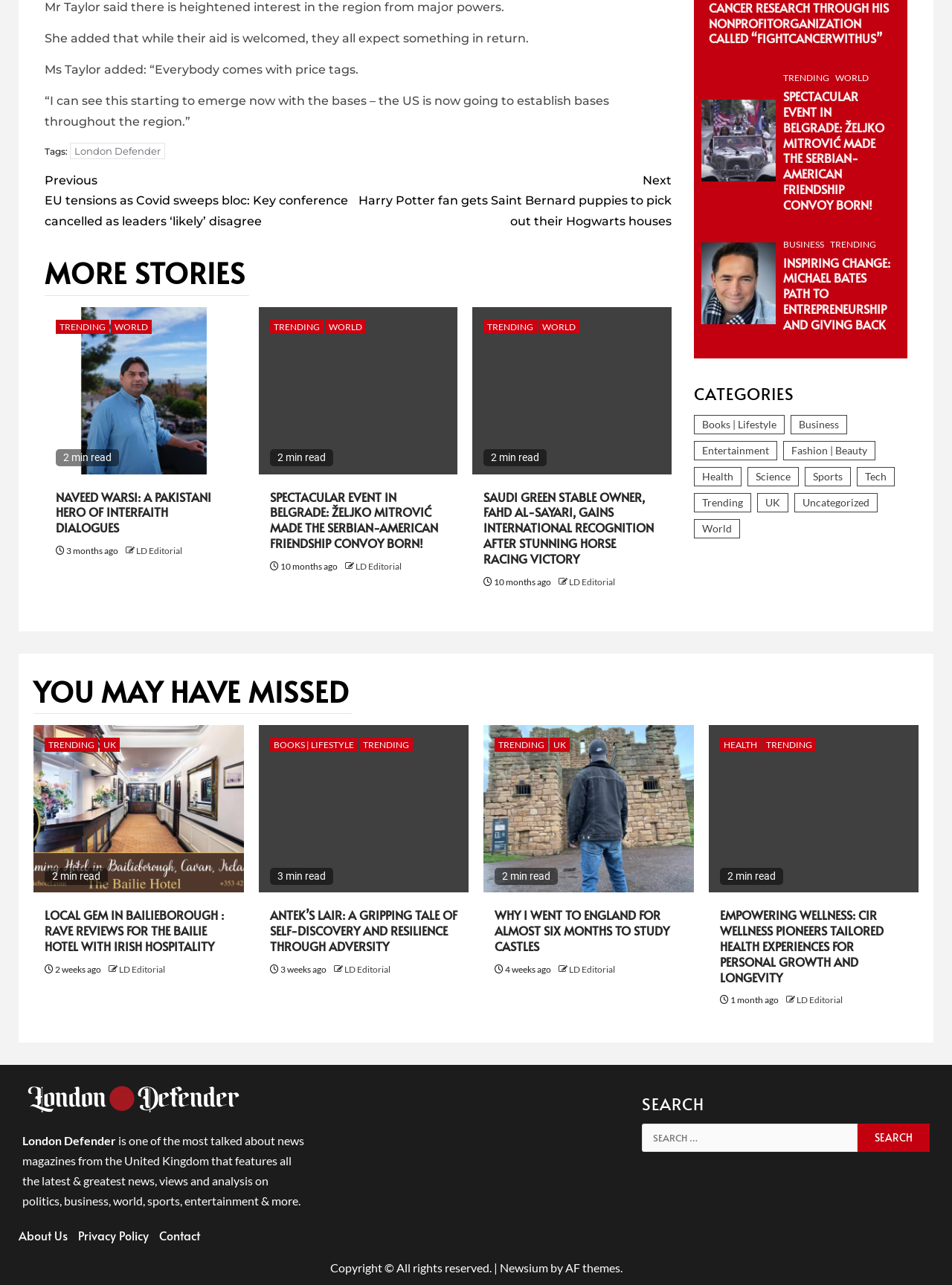Give a one-word or short phrase answer to the question: 
What is the oldest article?

10 months ago